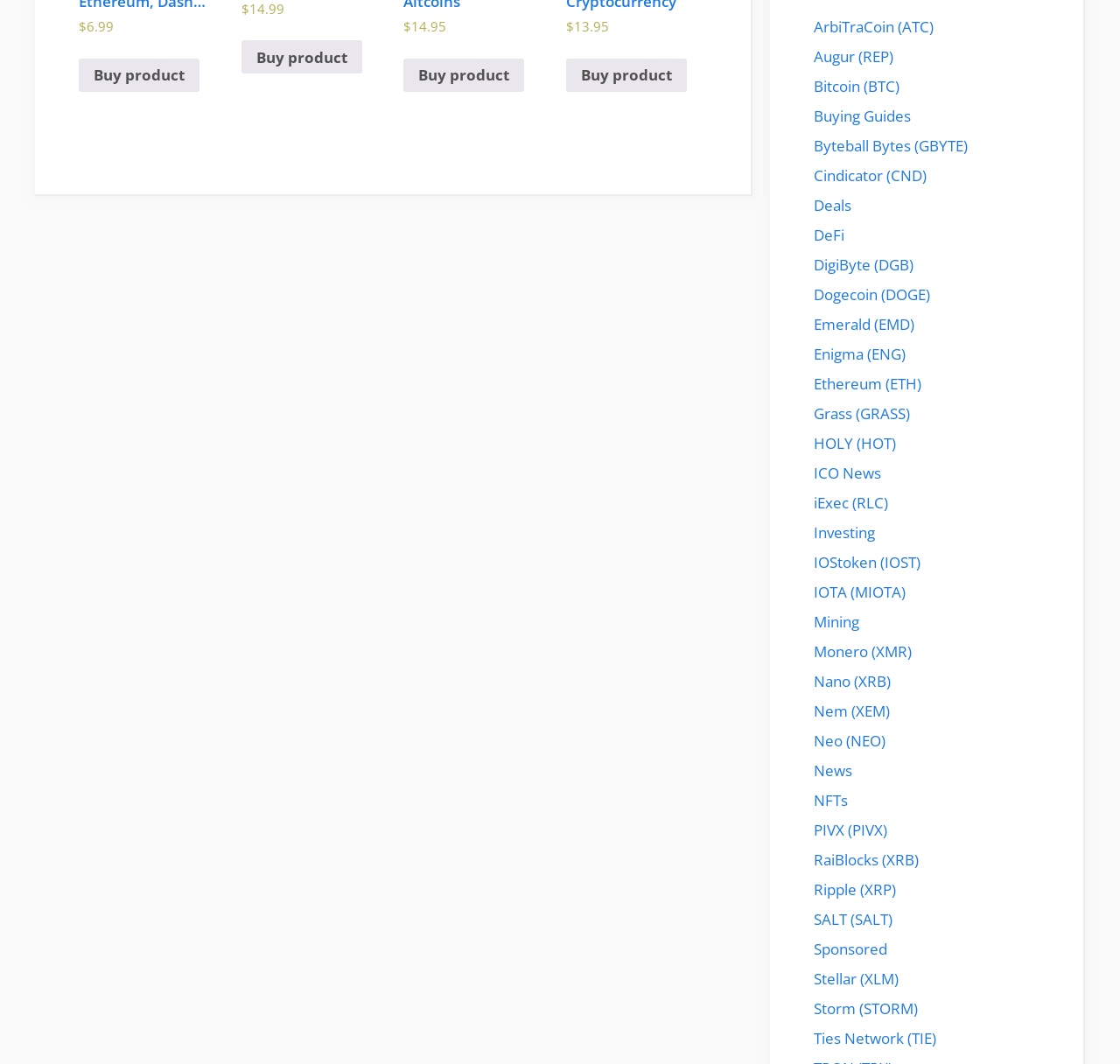Bounding box coordinates must be specified in the format (top-left x, top-left y, bottom-right x, bottom-right y). All values should be floating point numbers between 0 and 1. What are the bounding box coordinates of the UI element described as: Byteball Bytes (GBYTE)

[0.727, 0.127, 0.864, 0.146]